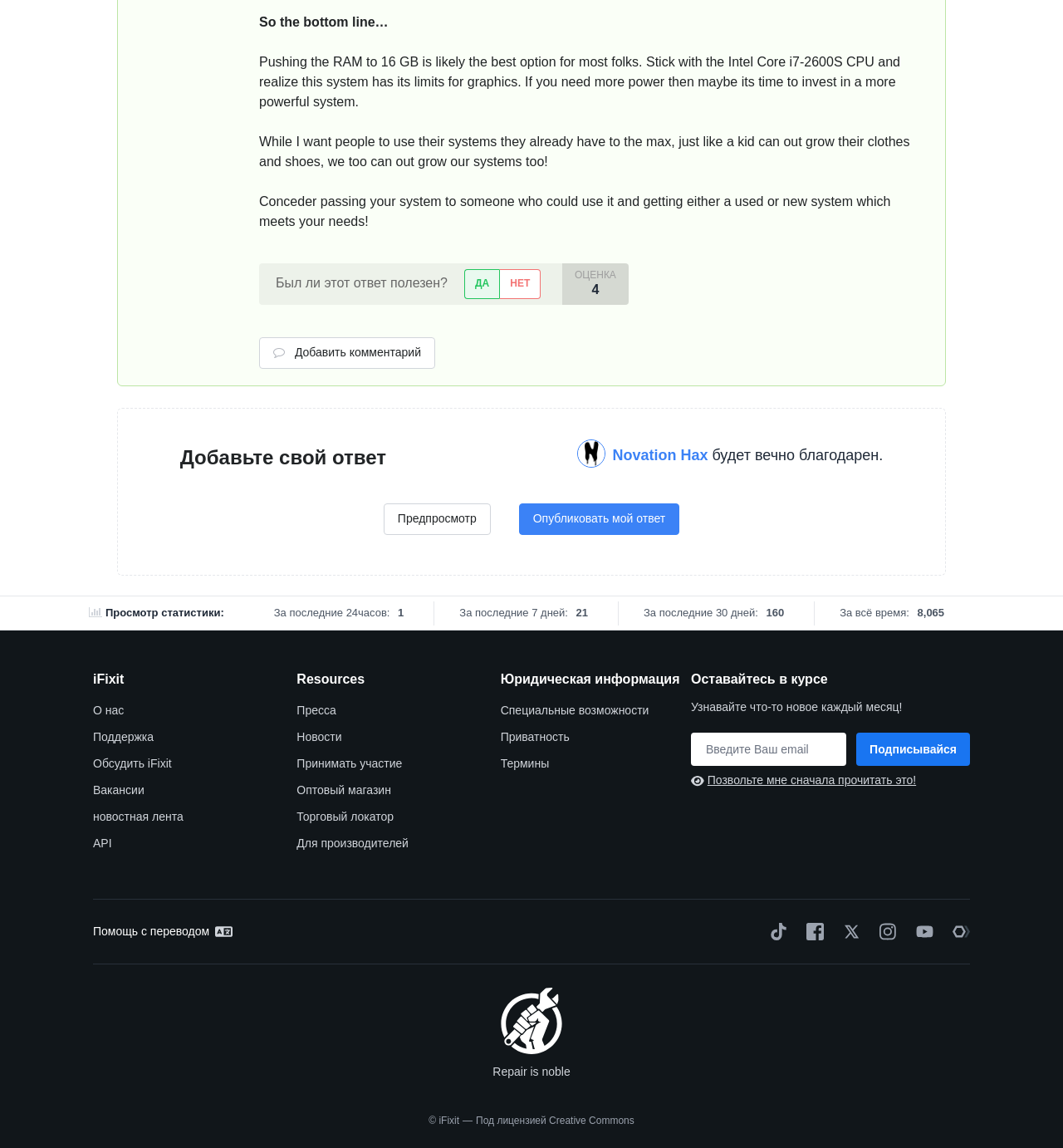Respond to the question below with a concise word or phrase:
How many options are available for rating?

3